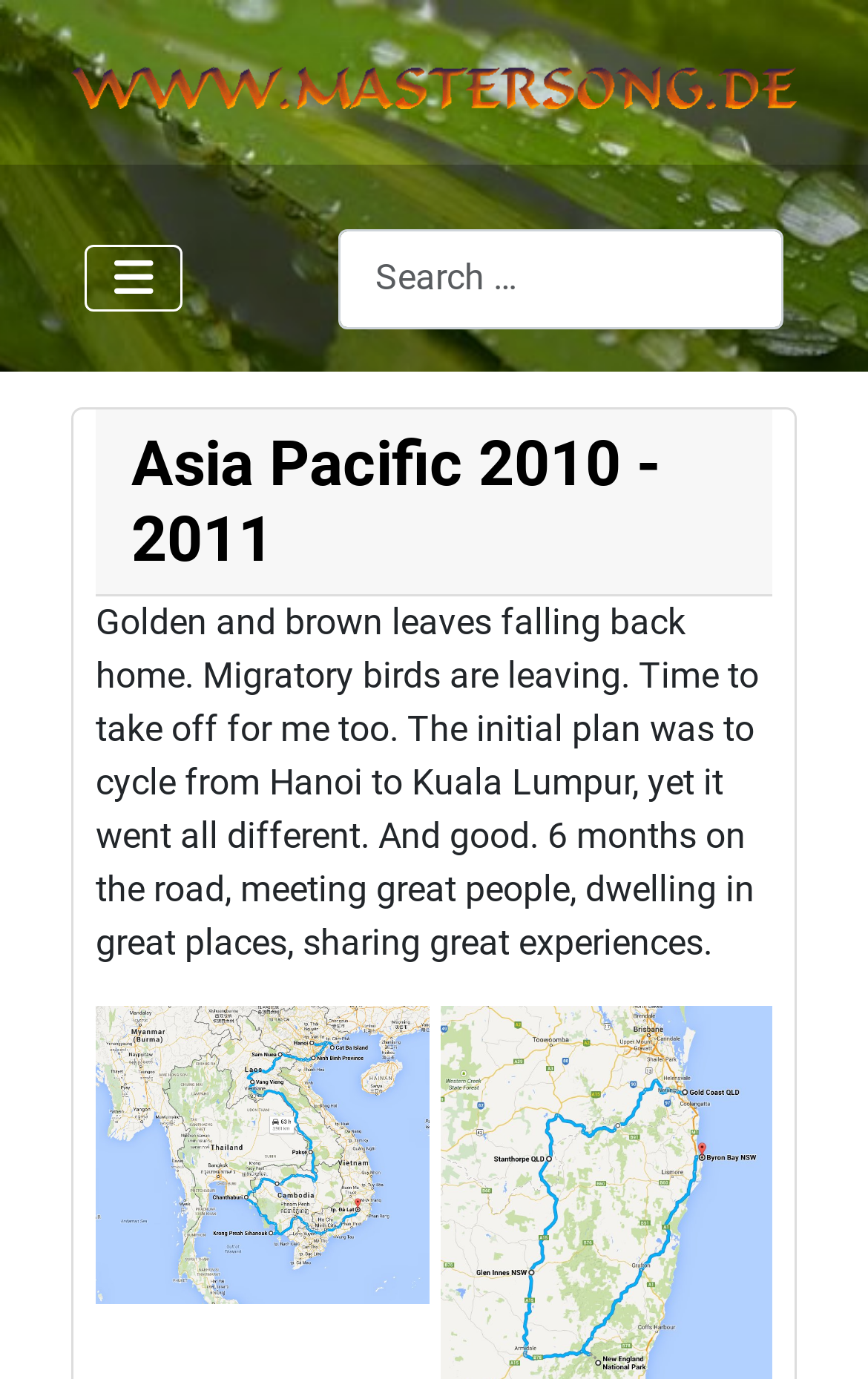Calculate the bounding box coordinates for the UI element based on the following description: "alt="mastersong.de"". Ensure the coordinates are four float numbers between 0 and 1, i.e., [left, top, right, bottom].

[0.082, 0.029, 0.918, 0.09]